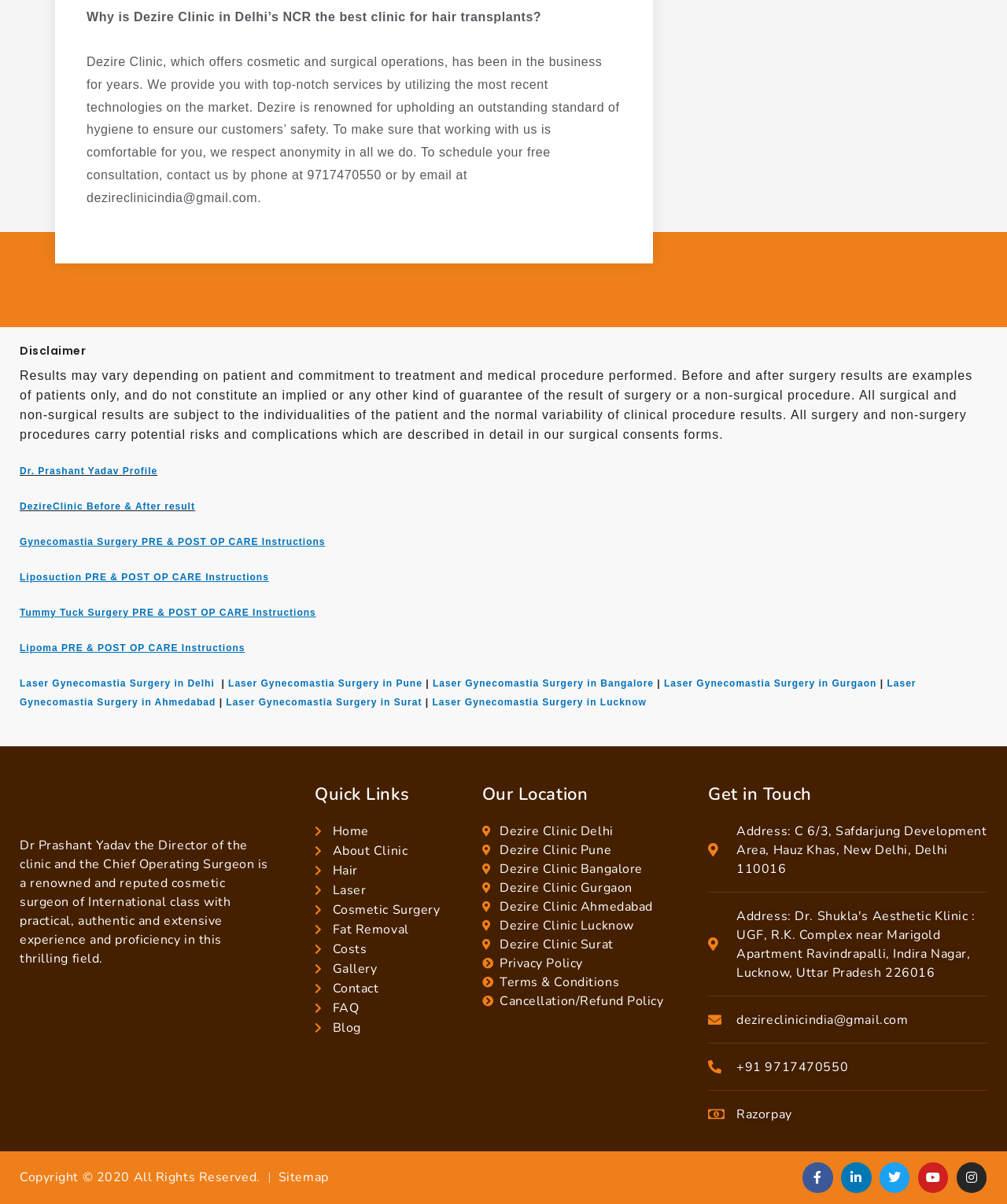Review the image closely and give a comprehensive answer to the question: What is the name of the clinic?

The name of the clinic can be found in the text 'Dezire Clinic, which offers cosmetic and surgical operations, has been in the business for years.' which is located at the top of the webpage.